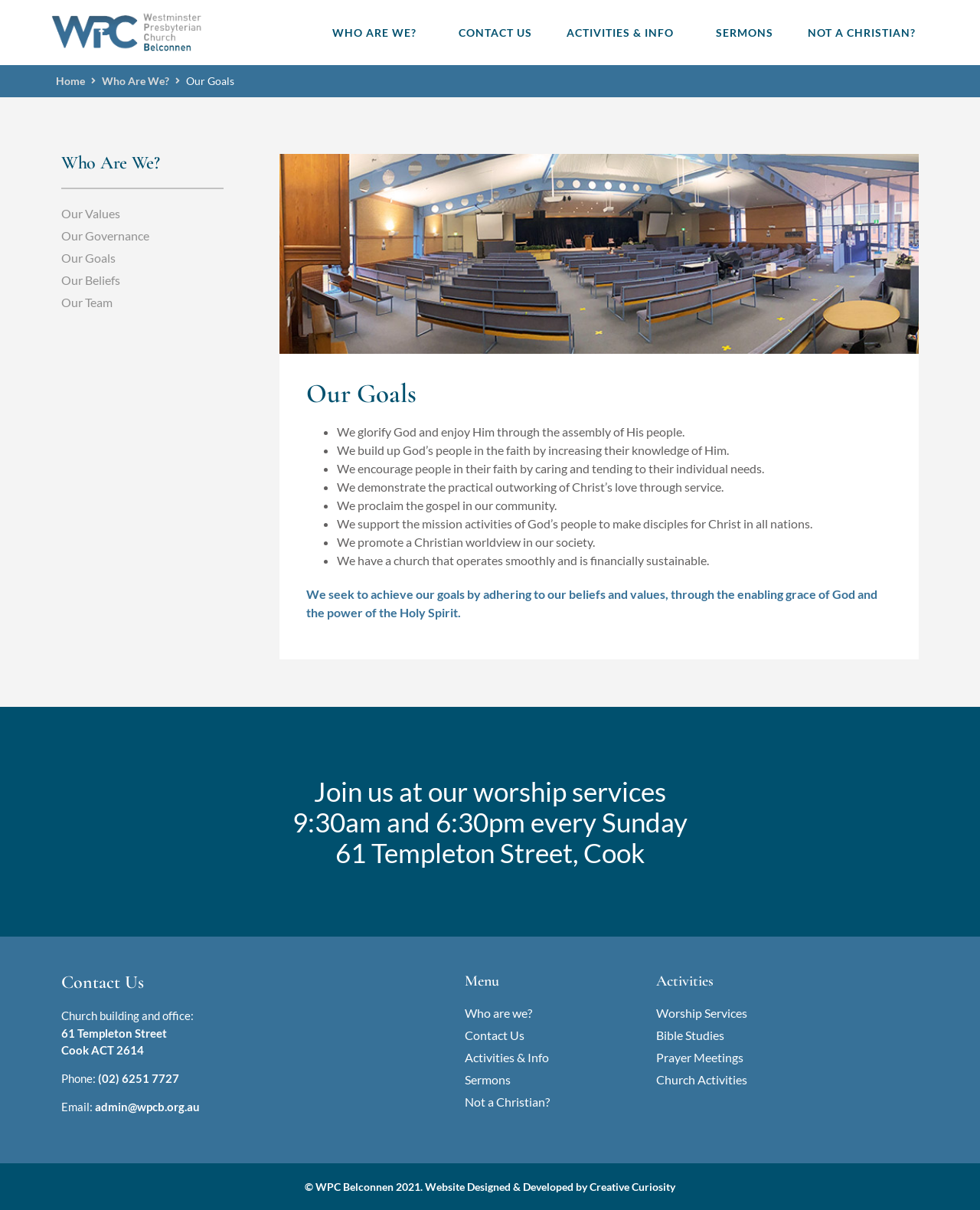Extract the bounding box coordinates of the UI element described: "Sermons". Provide the coordinates in the format [left, top, right, bottom] with values ranging from 0 to 1.

[0.474, 0.885, 0.654, 0.9]